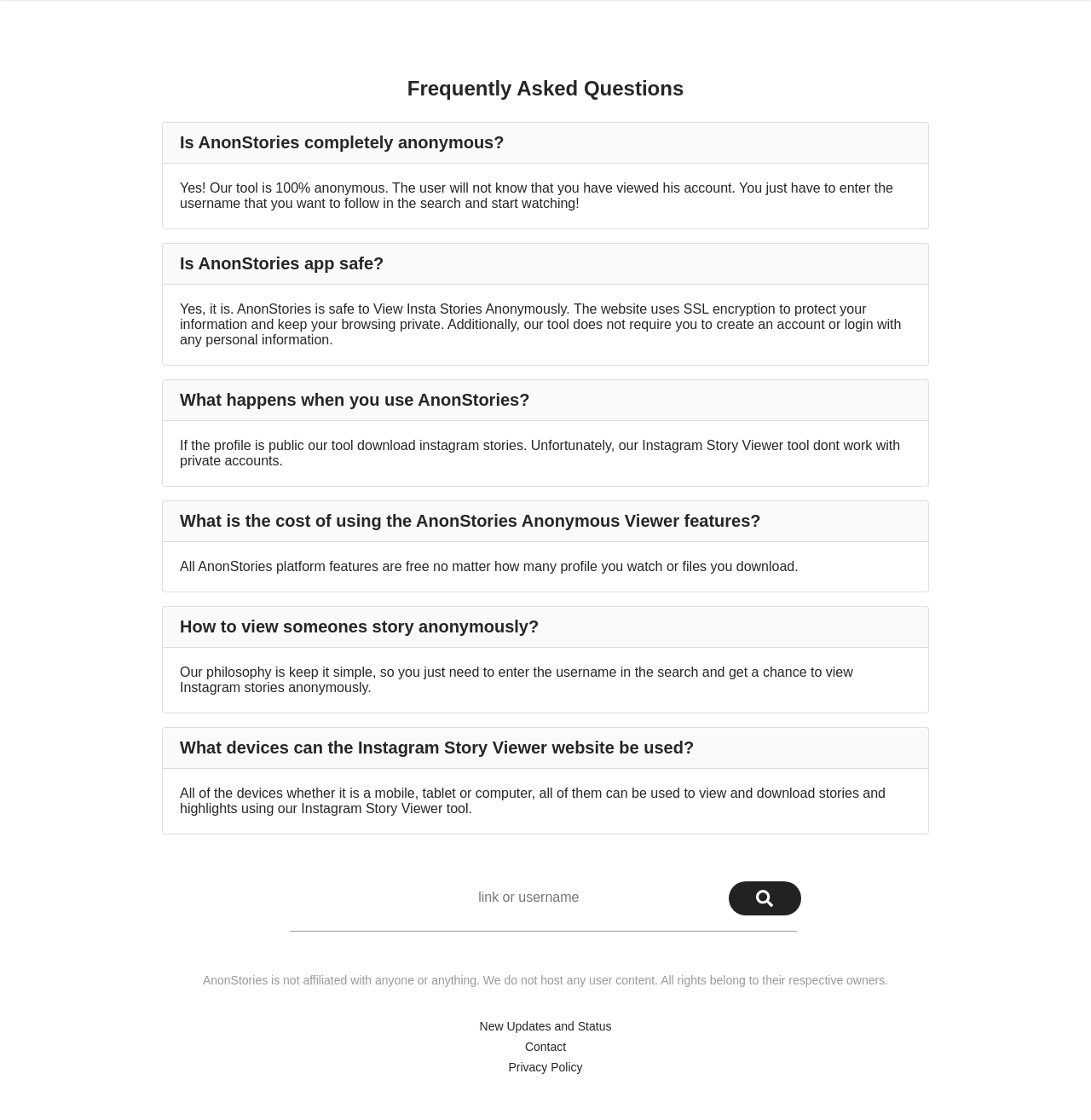Using the description "780-994-2795", locate and provide the bounding box of the UI element.

None